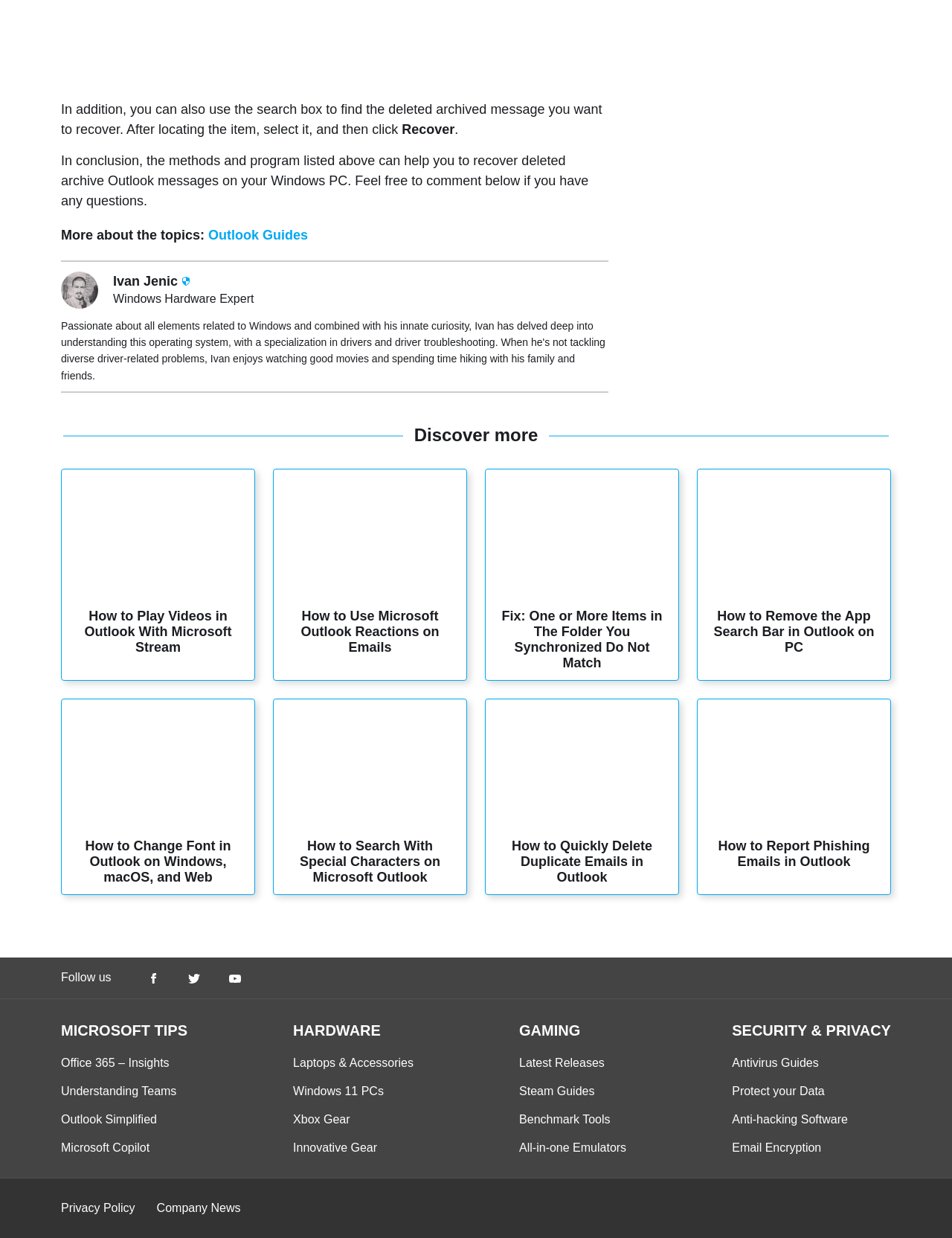Please pinpoint the bounding box coordinates for the region I should click to adhere to this instruction: "Check 'Privacy Policy'".

[0.064, 0.971, 0.142, 0.981]